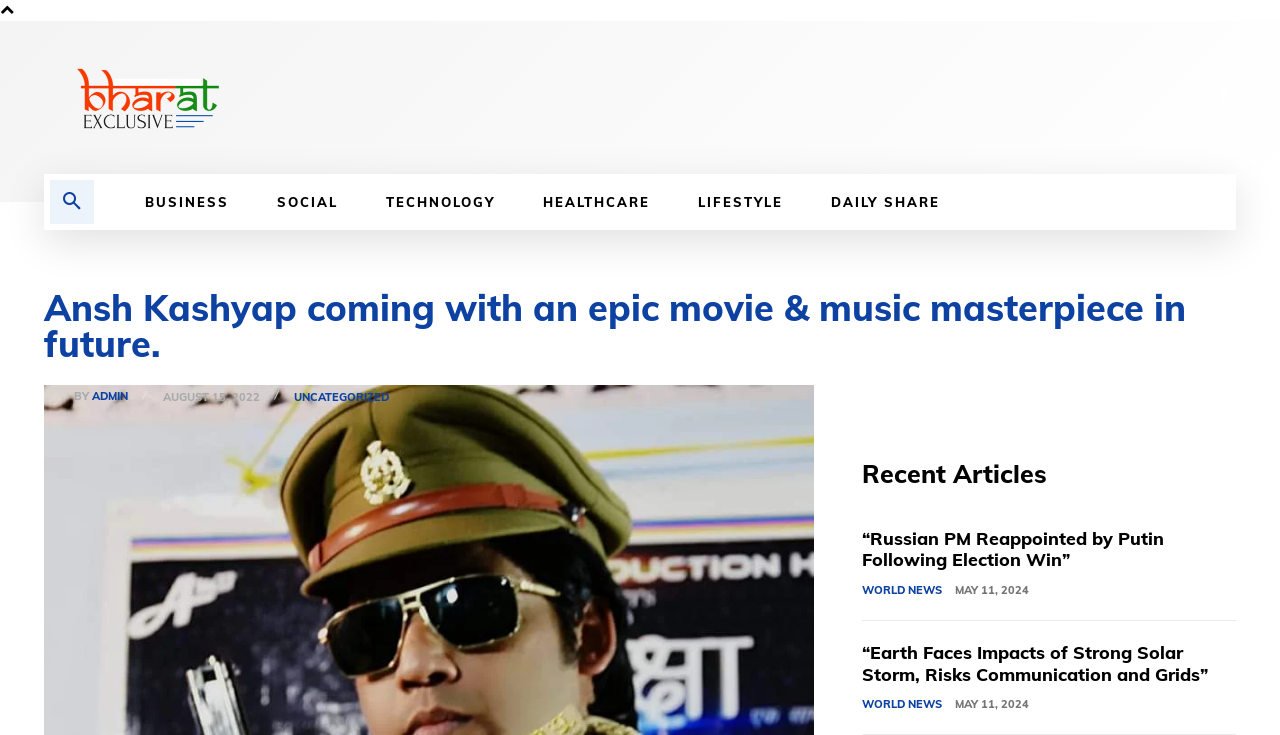How many recent articles are listed on the webpage?
Provide a detailed and extensive answer to the question.

There are 2 recent articles listed on the webpage, which are 'Russian PM Reappointed by Putin Following Election Win' and 'Earth Faces Impacts of Strong Solar Storm, Risks Communication and Grids'.